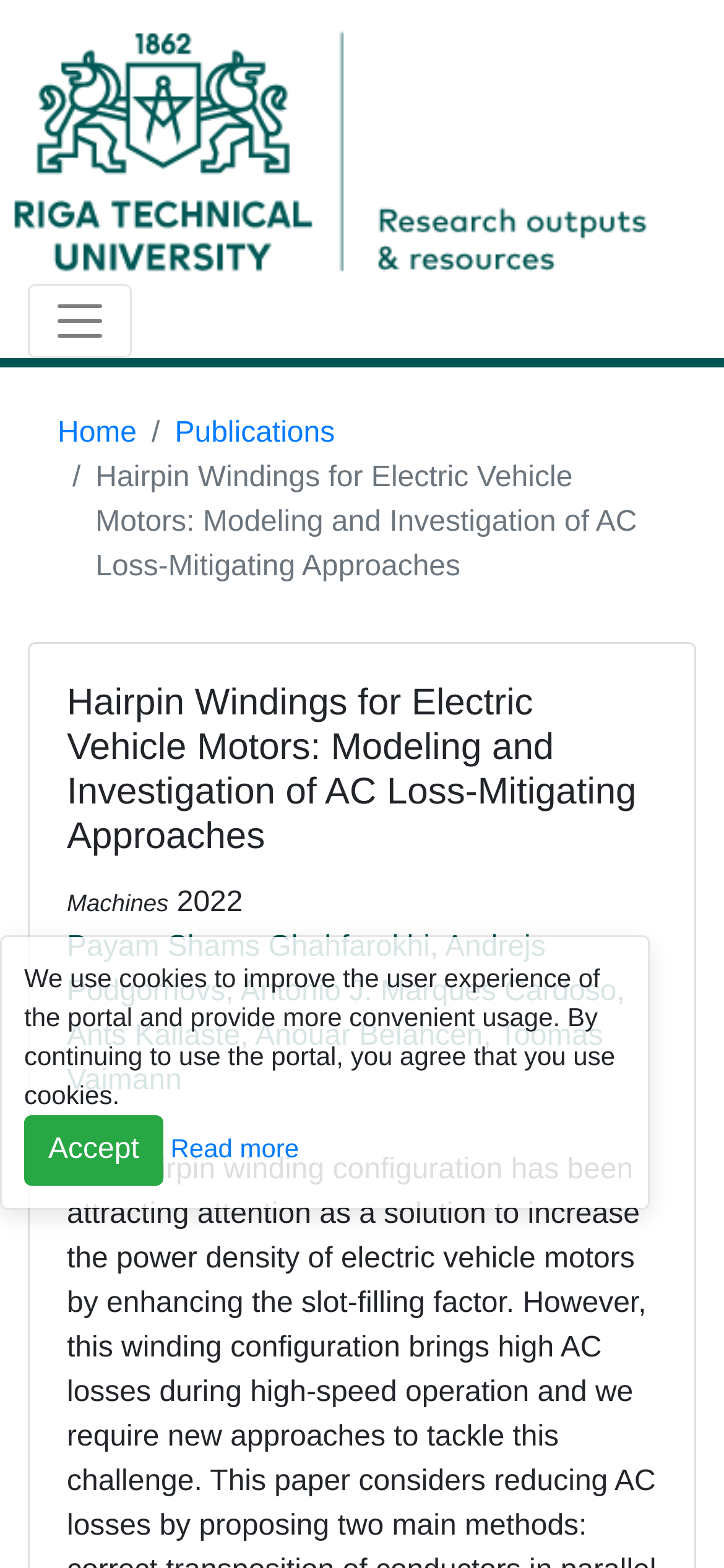Identify the bounding box coordinates of the section to be clicked to complete the task described by the following instruction: "View the publication details". The coordinates should be four float numbers between 0 and 1, formatted as [left, top, right, bottom].

[0.092, 0.434, 0.908, 0.548]